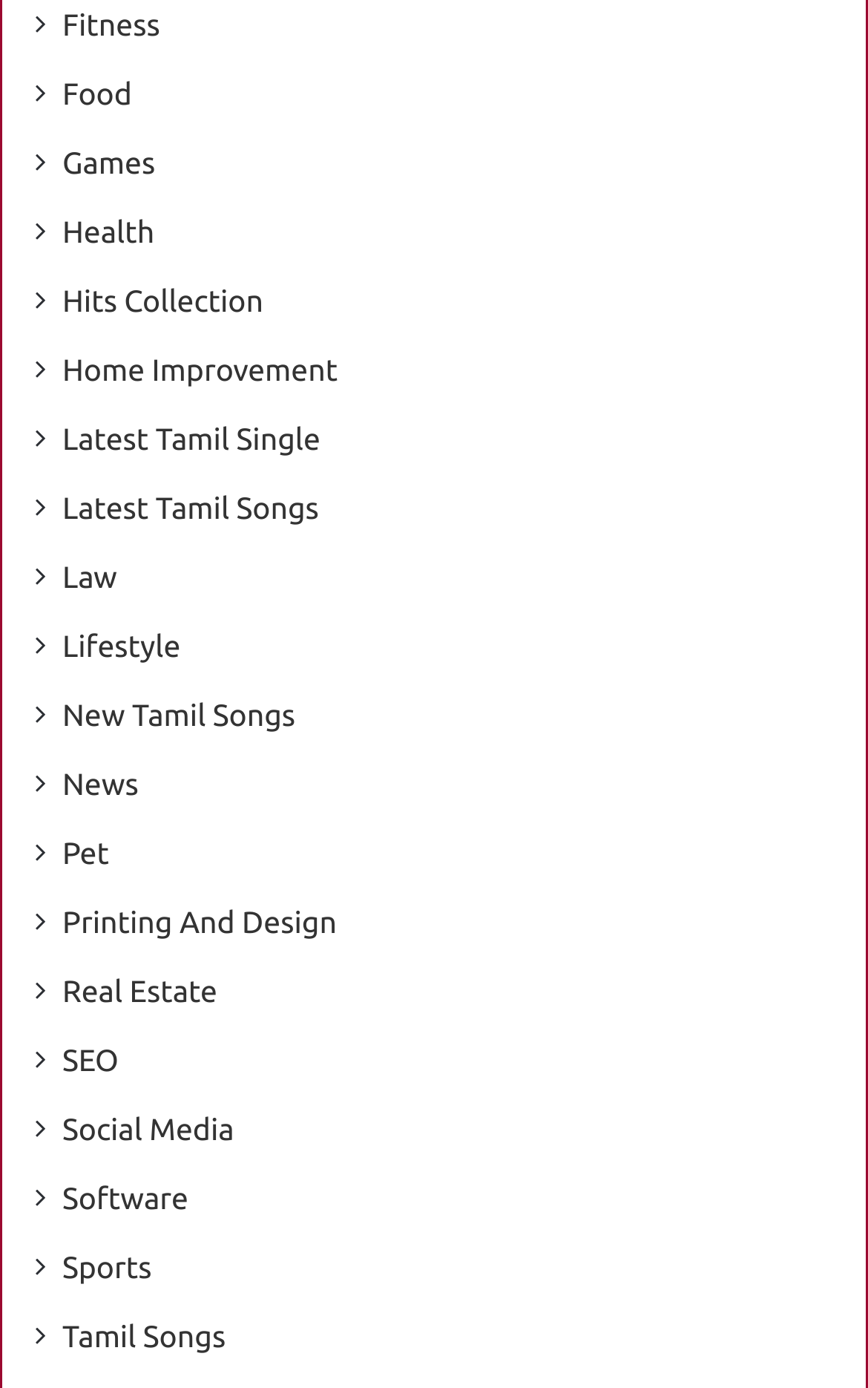Using a single word or phrase, answer the following question: 
What is the last category listed on this webpage?

Tamil Songs